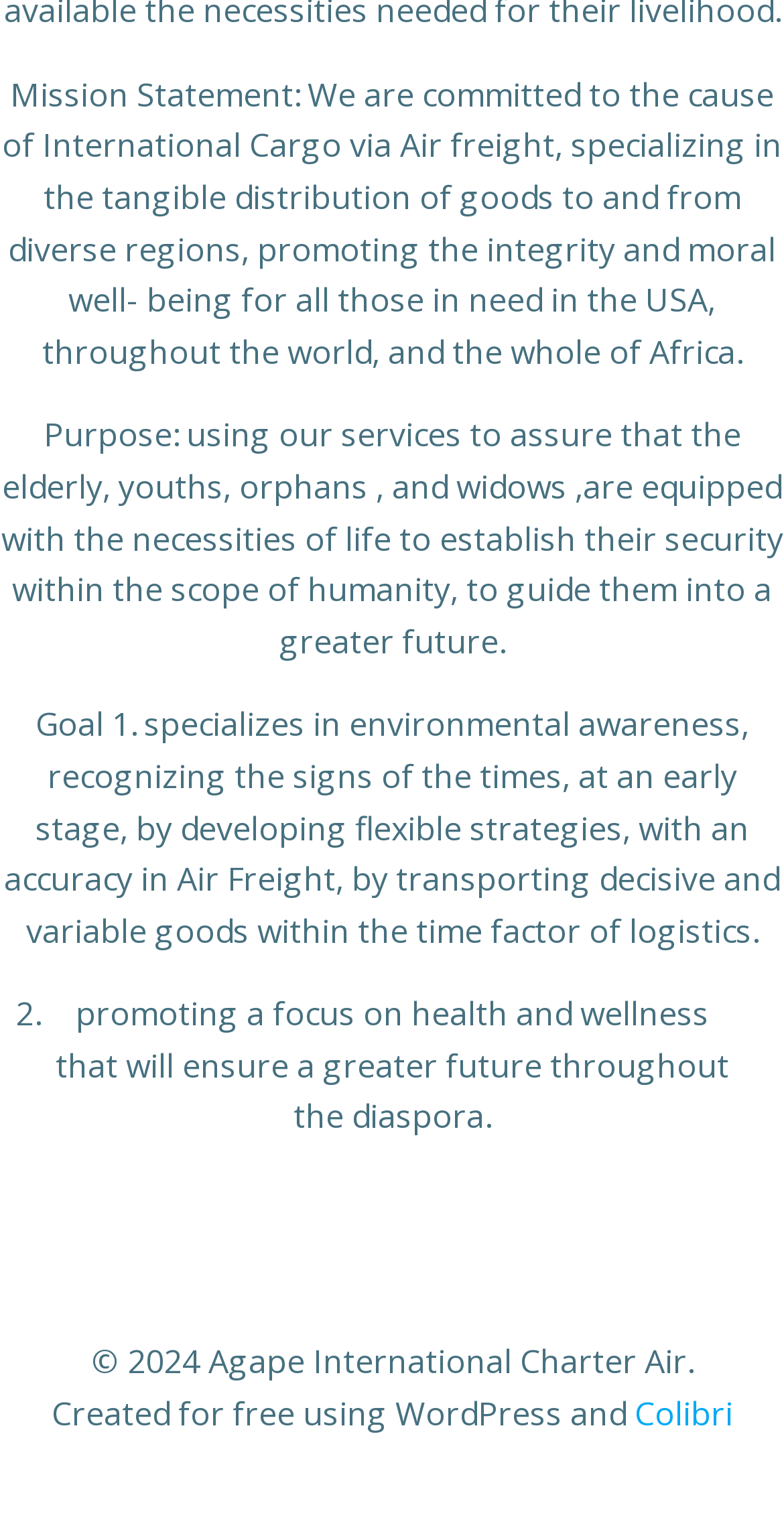Provide a one-word or one-phrase answer to the question:
What is the purpose of the organization?

To assure necessities of life